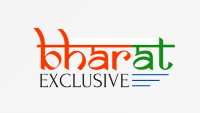What type of font is used for the word 'EXCLUSIVE'? Using the information from the screenshot, answer with a single word or phrase.

Sleek, modern